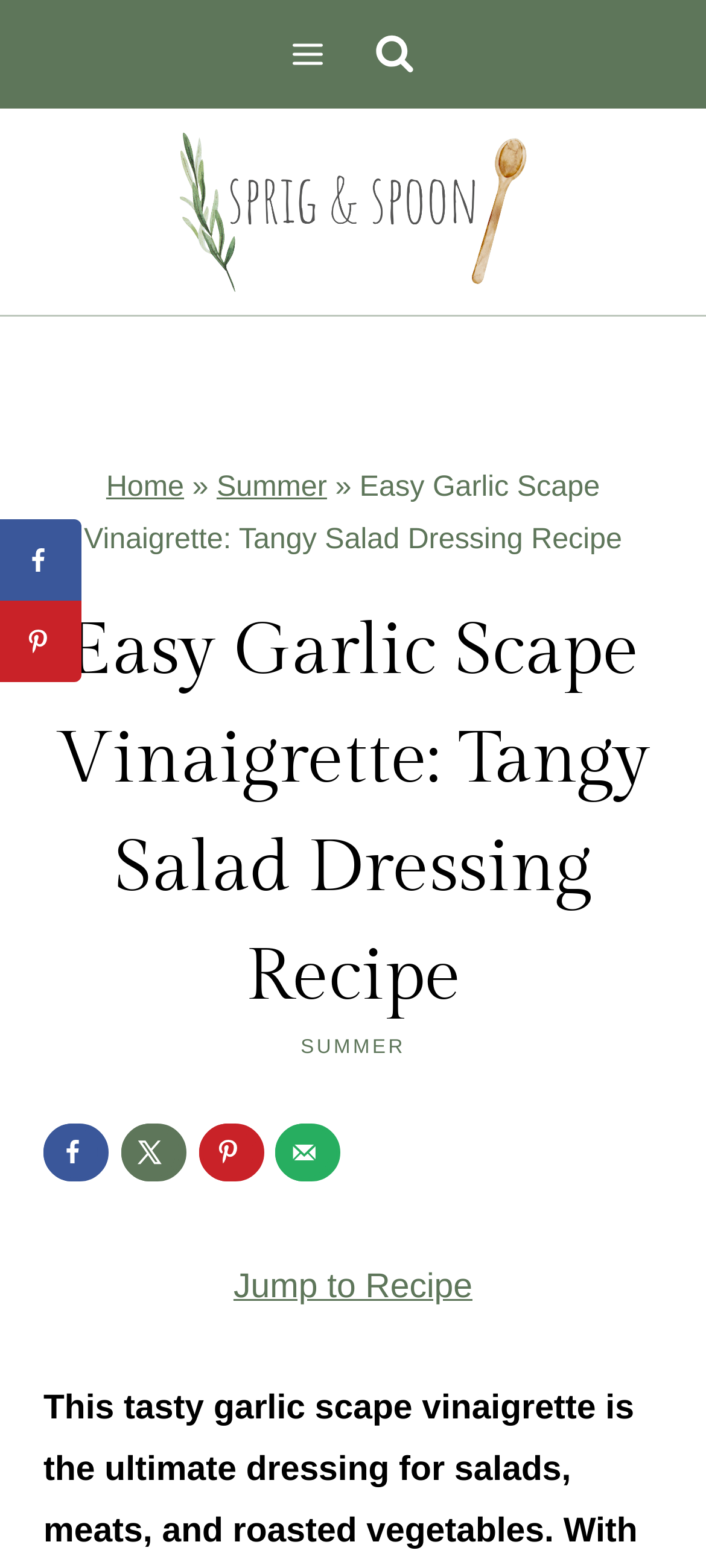Determine the bounding box coordinates of the region that needs to be clicked to achieve the task: "Read articles and insights".

None